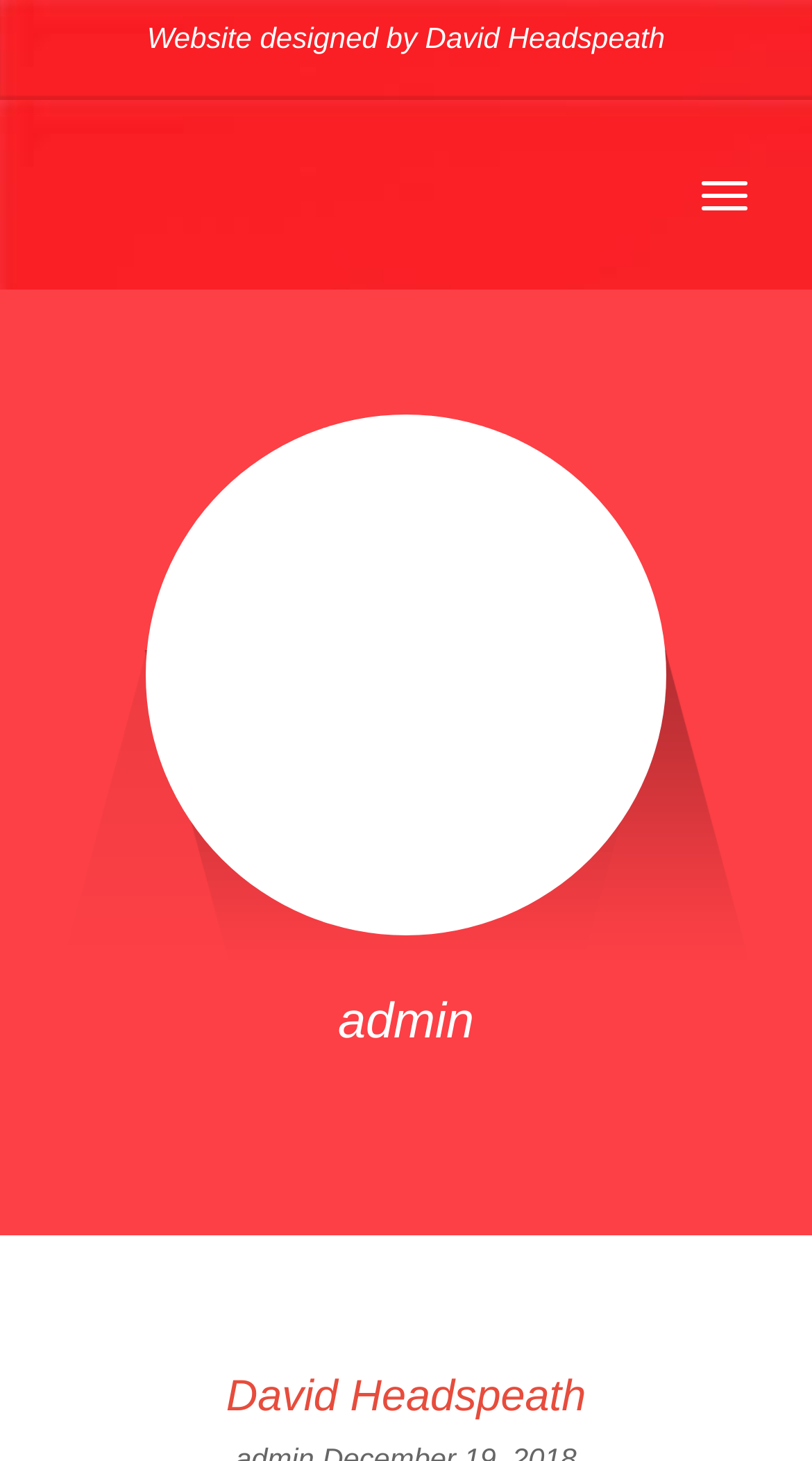Using the webpage screenshot, find the UI element described by David Headspeath. Provide the bounding box coordinates in the format (top-left x, top-left y, bottom-right x, bottom-right y), ensuring all values are floating point numbers between 0 and 1.

[0.278, 0.94, 0.722, 0.972]